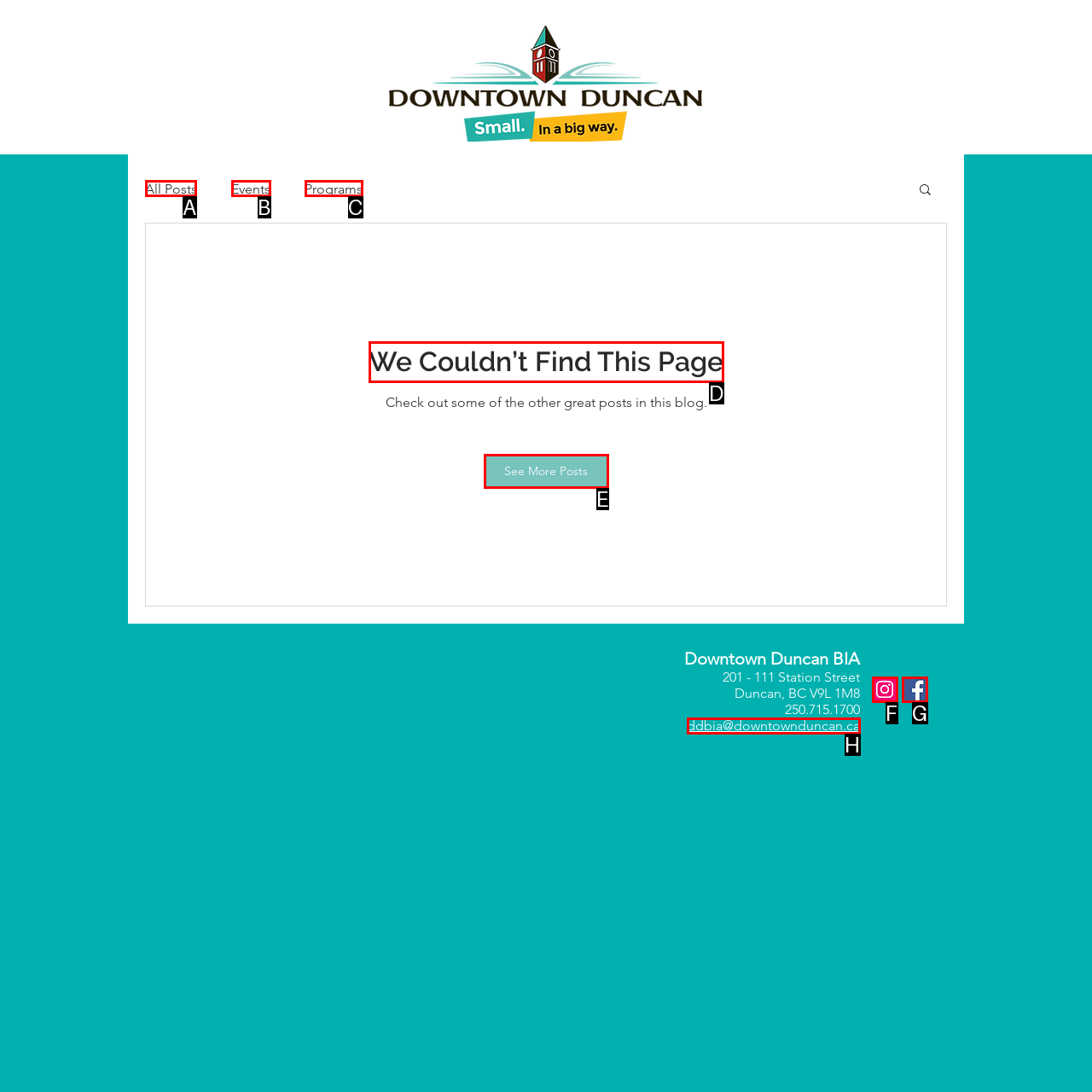Indicate which red-bounded element should be clicked to perform the task: go to All Posts Answer with the letter of the correct option.

A